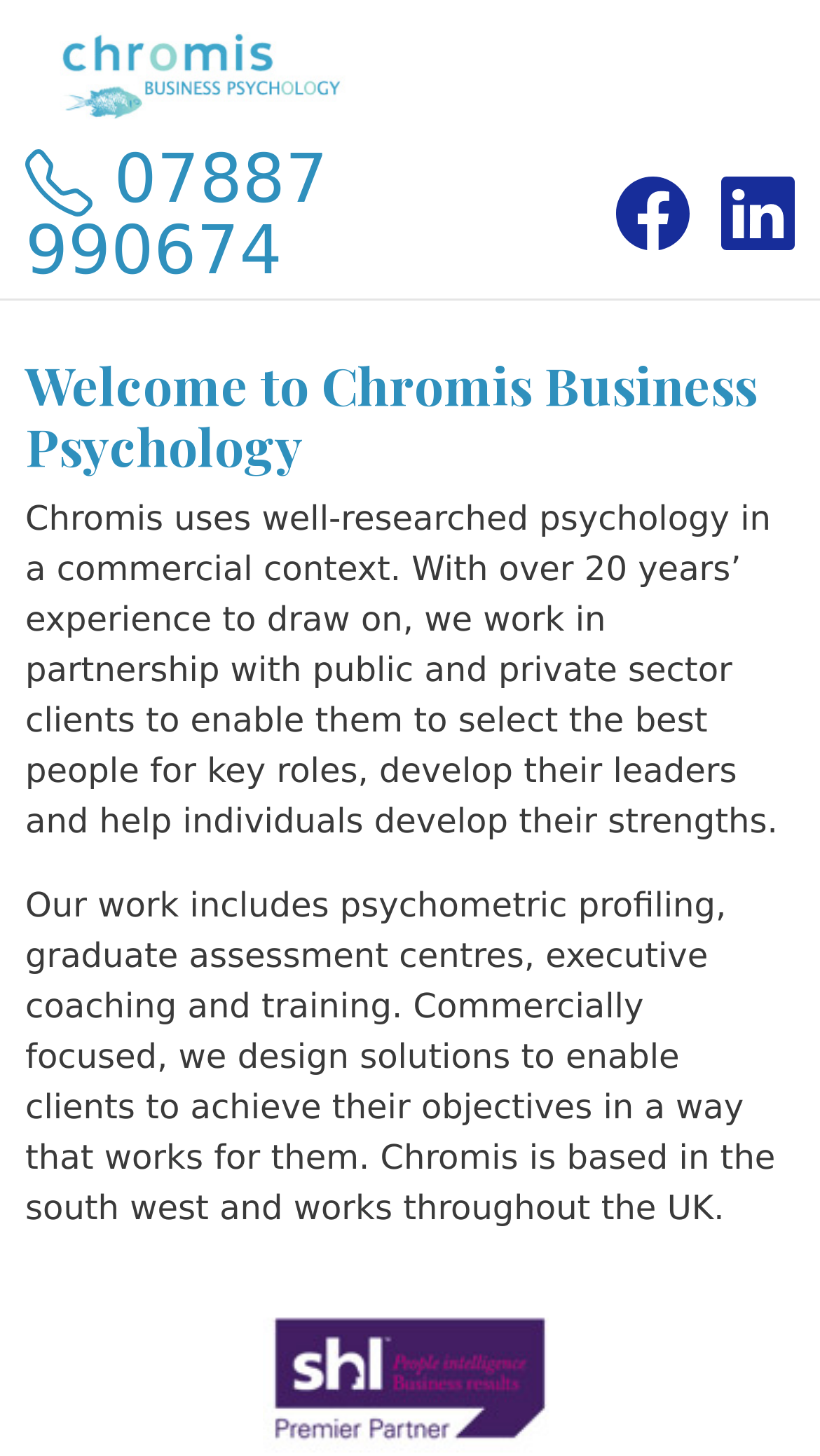What type of clients does Chromis Business Psychology work with?
Provide a detailed answer to the question, using the image to inform your response.

I found the type of clients by reading the 'StaticText' element that describes their work, which mentions that they work in partnership with public and private sector clients.